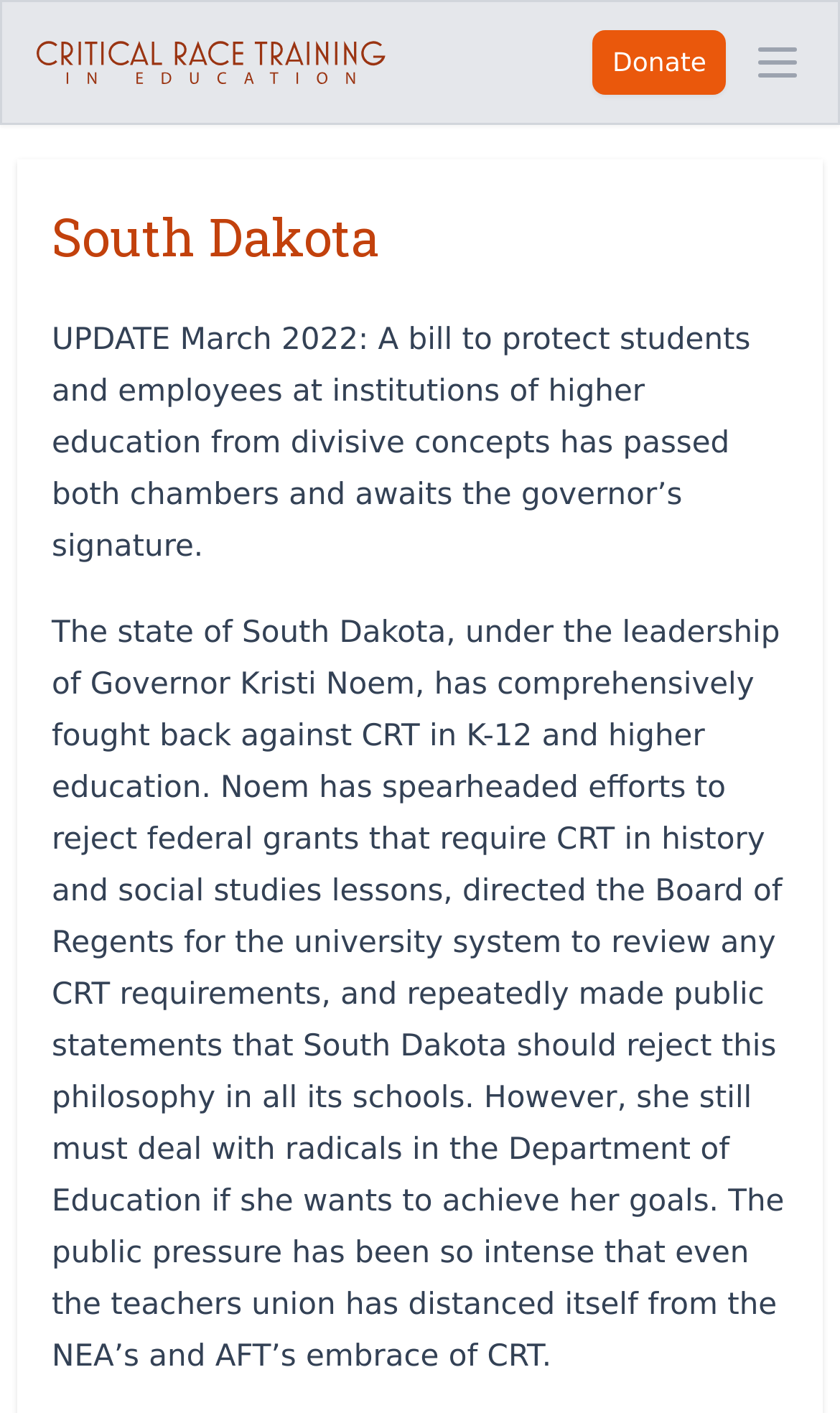What is the action taken by the teachers union? Refer to the image and provide a one-word or short phrase answer.

Distanced itself from NEA's and AFT's embrace of CRT